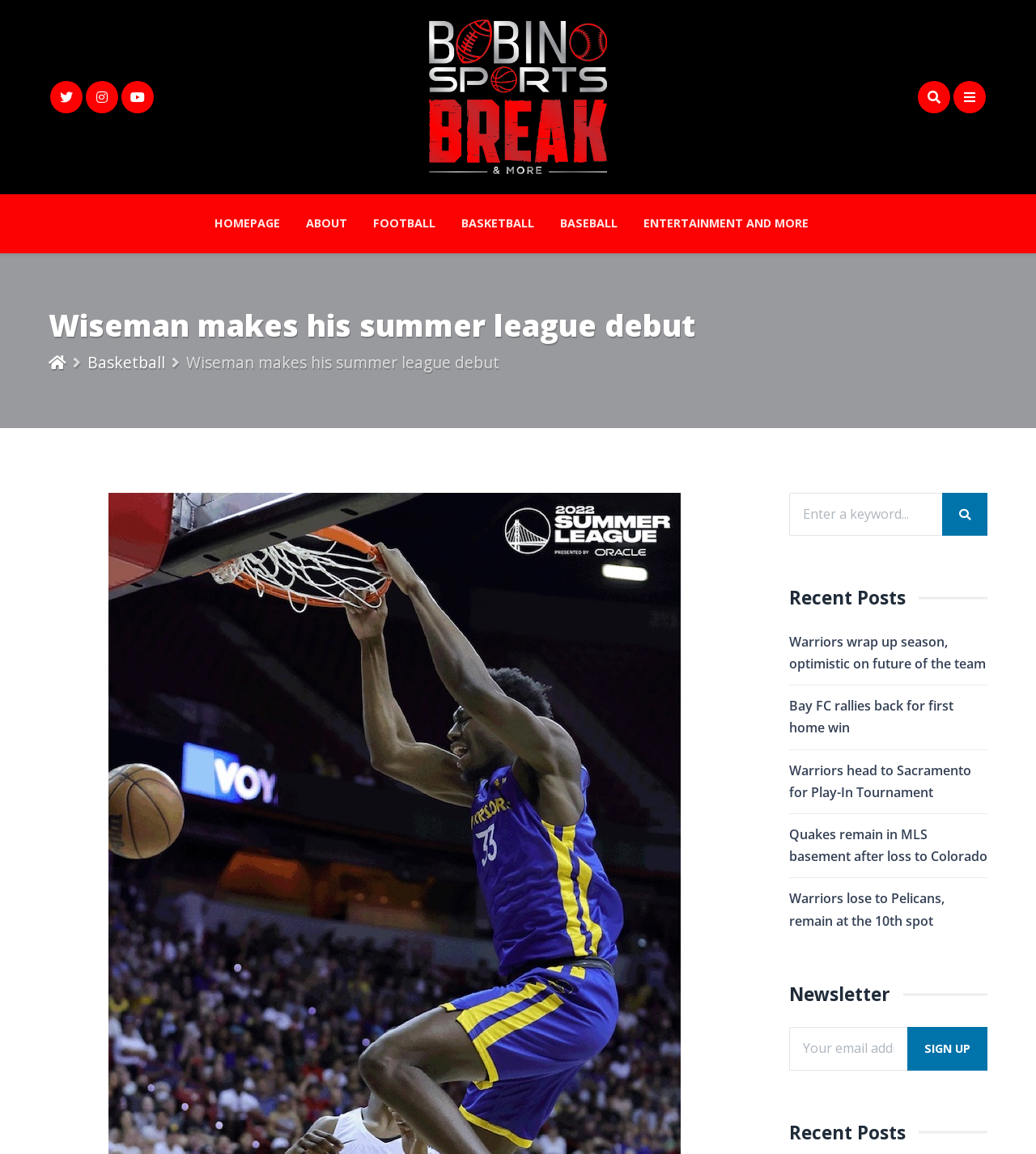Find the bounding box coordinates for the UI element that matches this description: "Speaker".

None